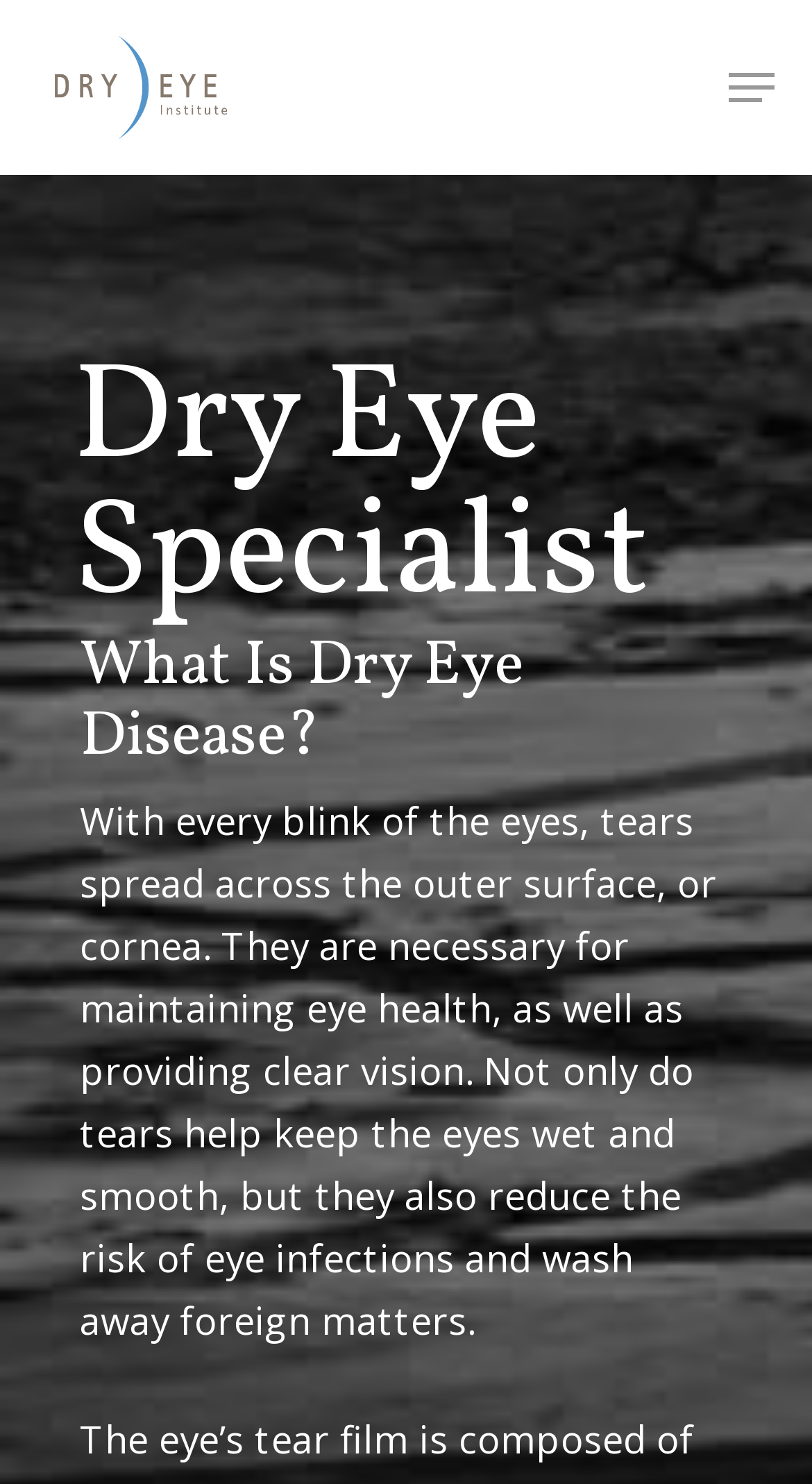What can be done to get relief from dry eye?
Relying on the image, give a concise answer in one word or a brief phrase.

See a dry eye specialist